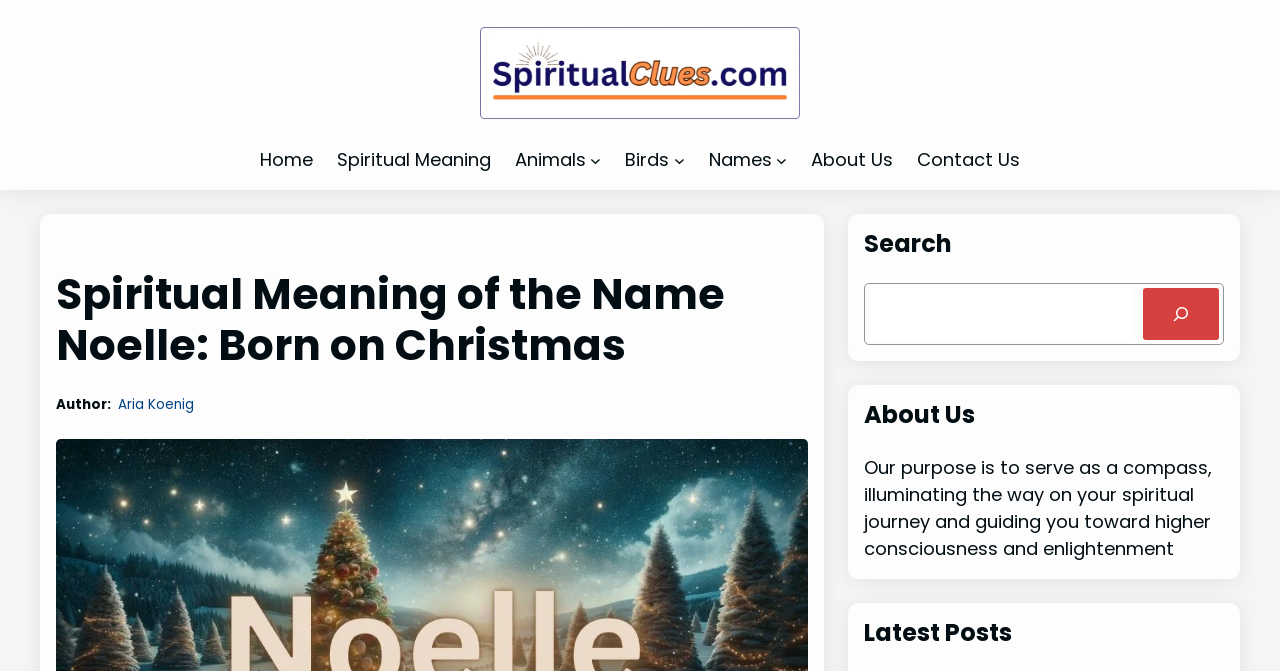What is the function of the button next to the search box?
Using the visual information from the image, give a one-word or short-phrase answer.

Search